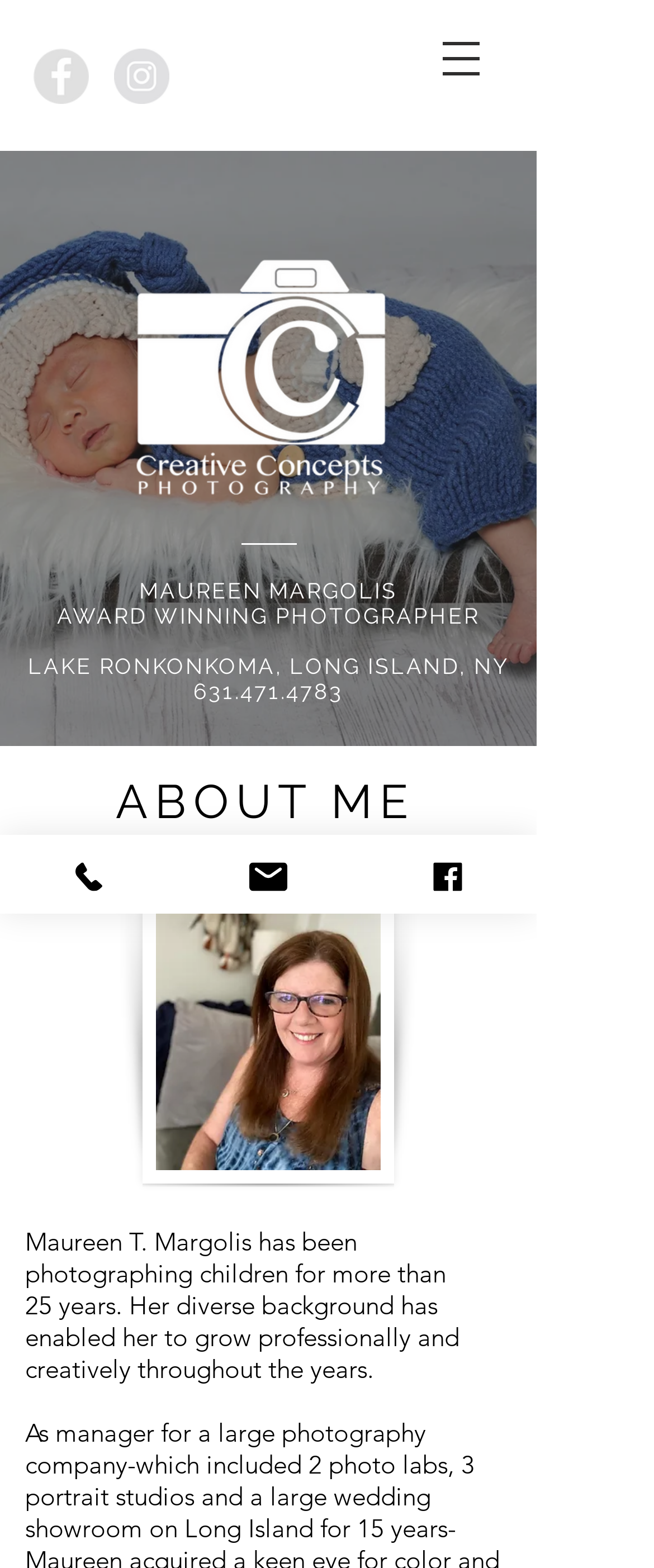Create a detailed description of the webpage's content and layout.

This webpage is about Creative Concepts Photography studio, located in Lake Ronkonkoma, NY. At the top right corner, there is a button to open a navigation menu. Below it, there is a social bar with links to Facebook and Instagram, each represented by a grey circle icon. 

On the left side of the page, there is a large image taking up most of the vertical space, with a logo of Creative Concepts Photography placed on top of it. The logo is positioned roughly in the middle of the page, horizontally. 

On the right side of the page, there are several headings, including the photographer's name, Maureen M. Margolis, and her title as an award-winning photographer. Below these headings, there is her contact information, including her location and phone number, which is also a clickable link. 

Further down the page, there is a heading "ABOUT ME" and a smaller image. Below this, there is a block of text describing Maureen's background and experience in photography, which spans over 25 years. This text block is positioned roughly in the middle of the page, horizontally. 

At the bottom of the page, there are three links to contact the photographer: Phone, Email, and Facebook, each accompanied by a small icon.